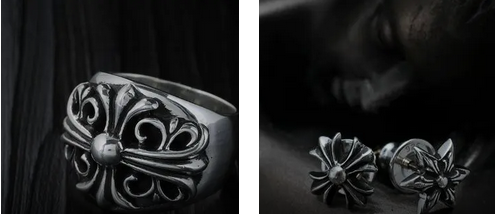What is the shape of the earrings?
Please use the visual content to give a single word or phrase answer.

Flower-shaped